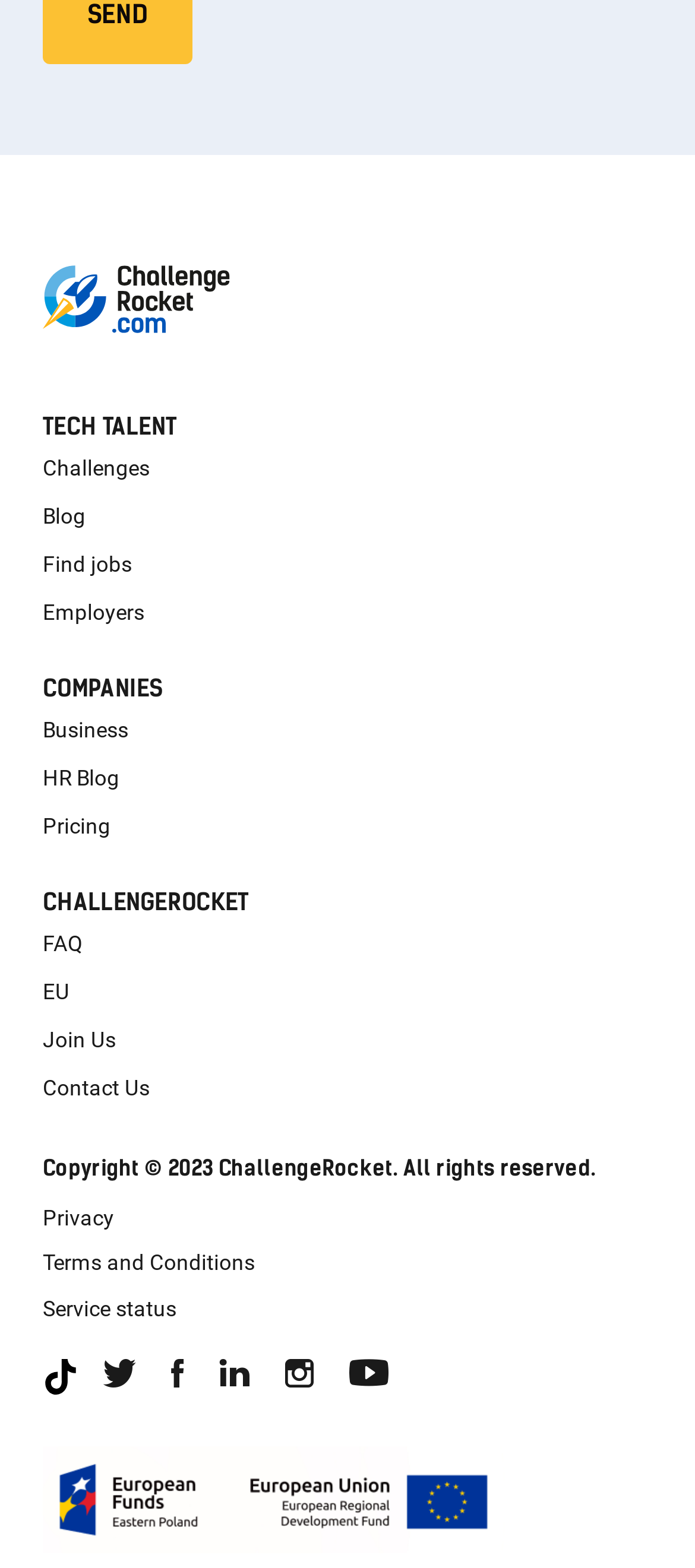Please locate the clickable area by providing the bounding box coordinates to follow this instruction: "Go to FAQ".

[0.062, 0.593, 0.887, 0.611]